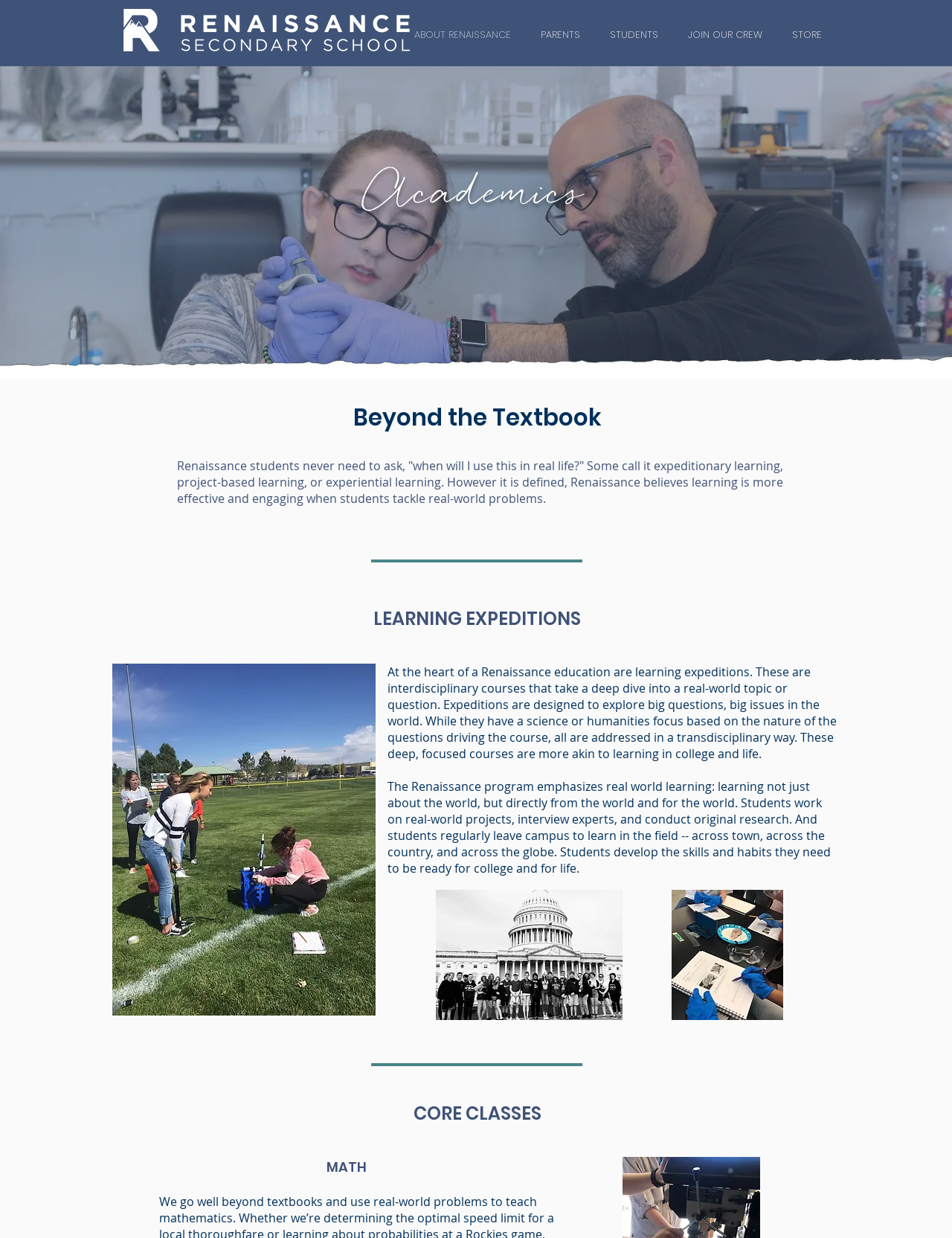Using floating point numbers between 0 and 1, provide the bounding box coordinates in the format (top-left x, top-left y, bottom-right x, bottom-right y). Locate the UI element described here: STORE

[0.816, 0.021, 0.879, 0.035]